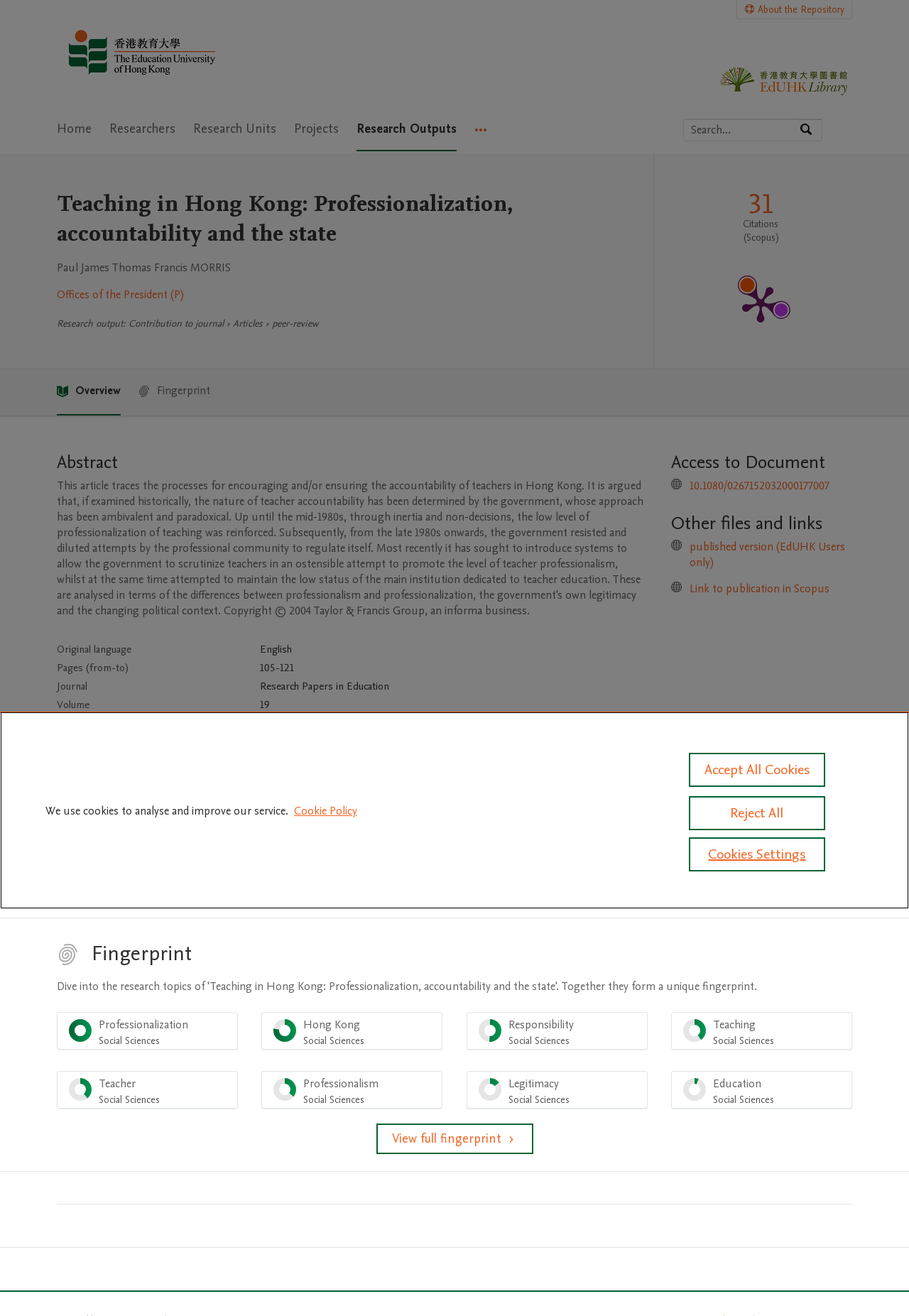What is the keyword related to 'Teaching'?
Using the image as a reference, give a one-word or short phrase answer.

Teaching